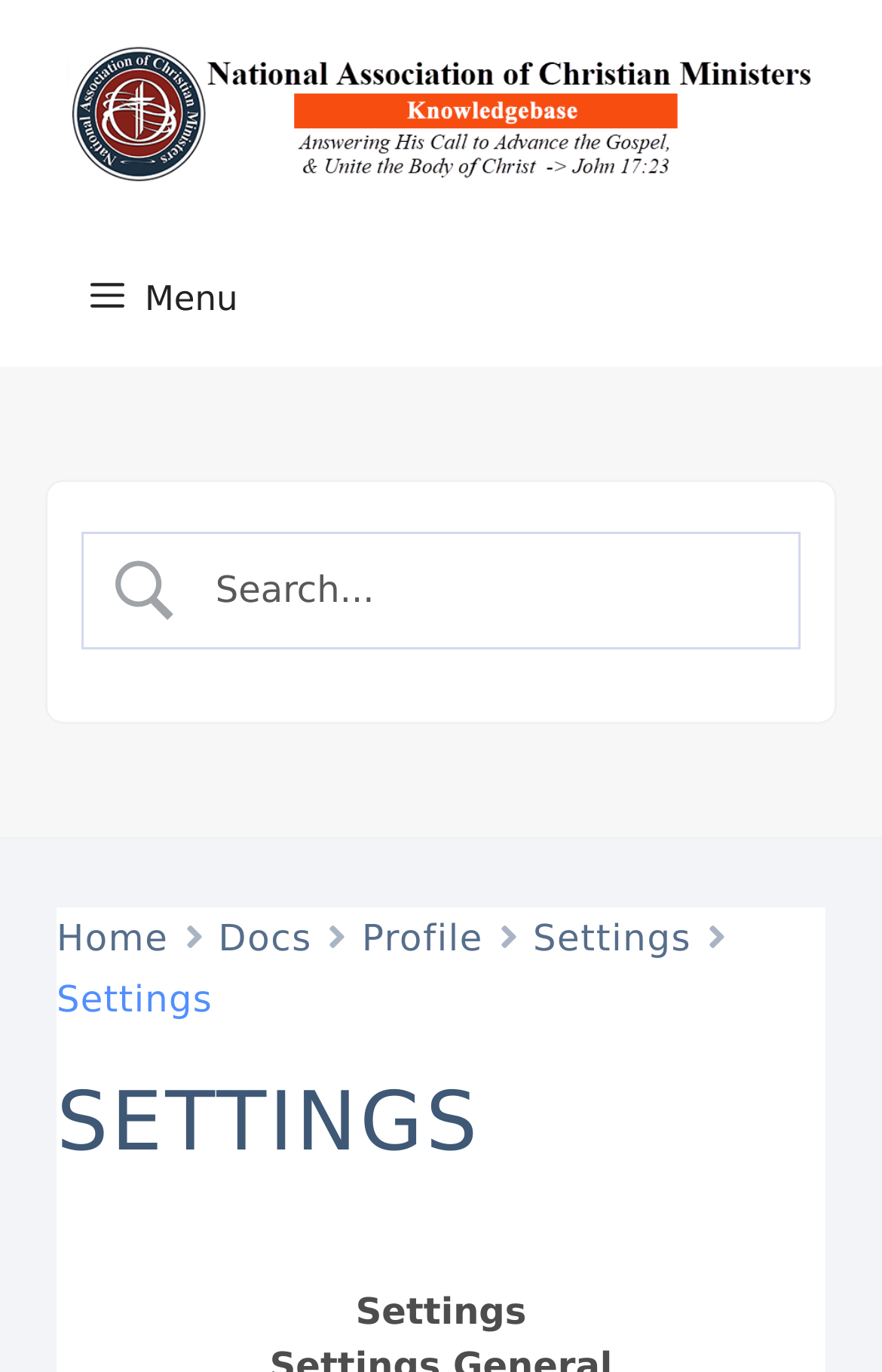What is the current page?
From the image, provide a succinct answer in one word or a short phrase.

Settings